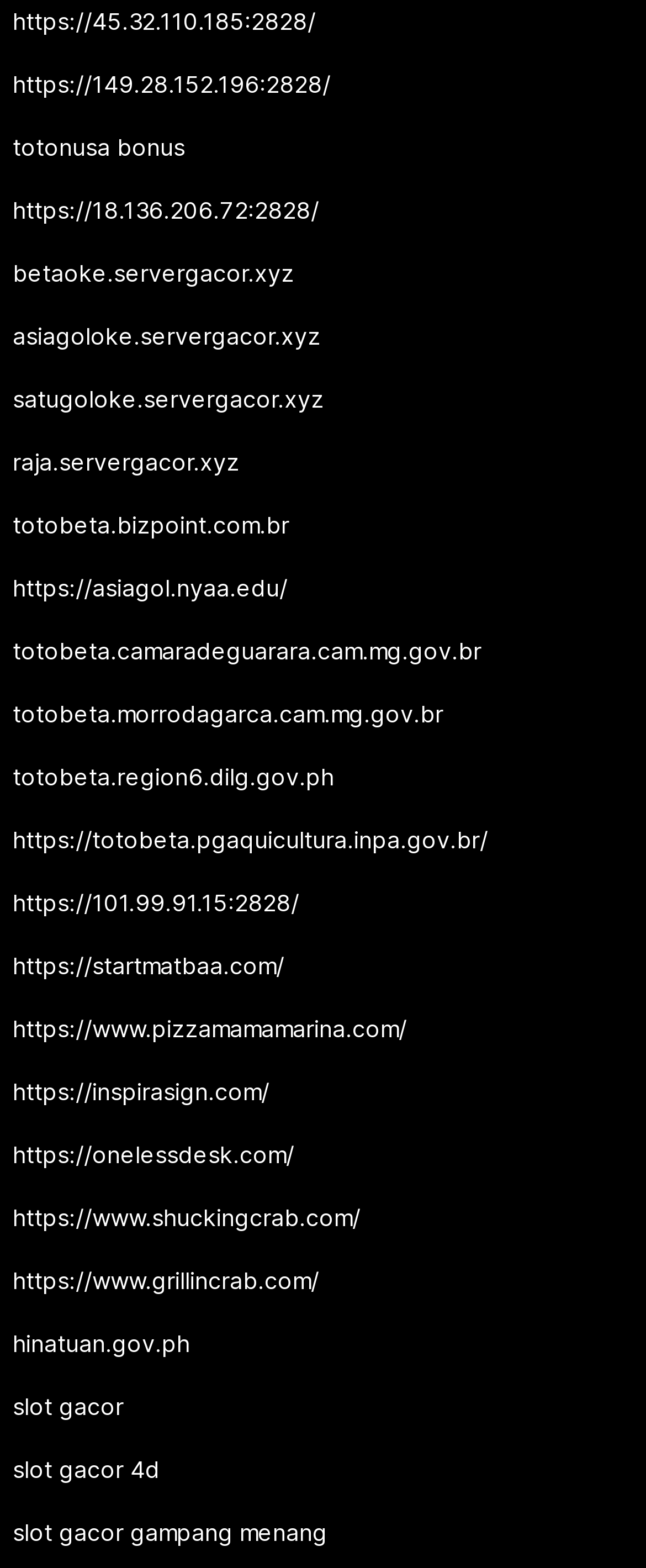Please provide the bounding box coordinates for the element that needs to be clicked to perform the instruction: "access raja server". The coordinates must consist of four float numbers between 0 and 1, formatted as [left, top, right, bottom].

[0.02, 0.285, 0.371, 0.303]